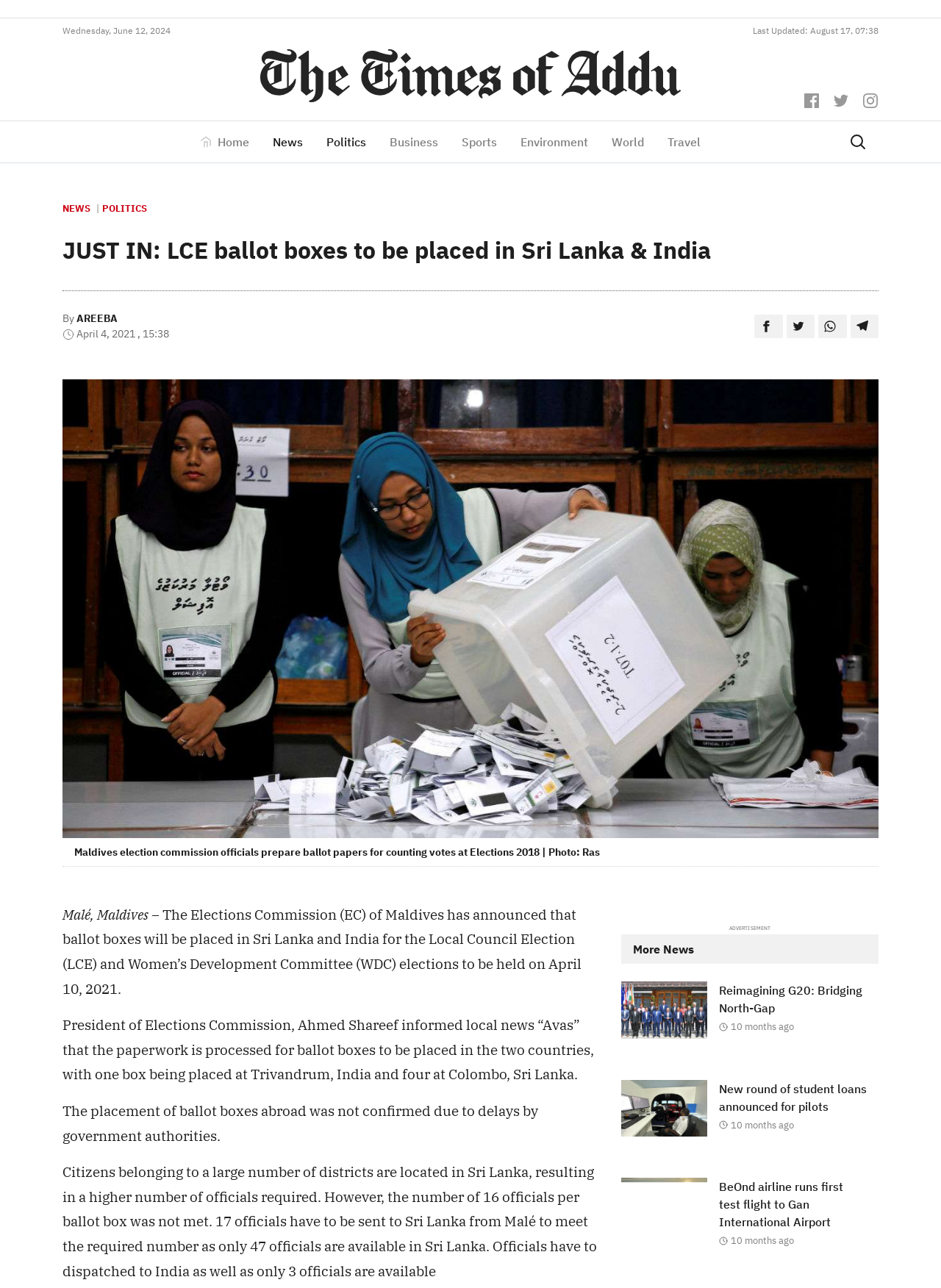Who is the President of Elections Commission?
Refer to the image and provide a thorough answer to the question.

The question can be answered by reading the article content, which mentions that 'President of Elections Commission, Ahmed Shareef informed local news “Avas” that the paperwork is processed for ballot boxes to be placed in the two countries...'